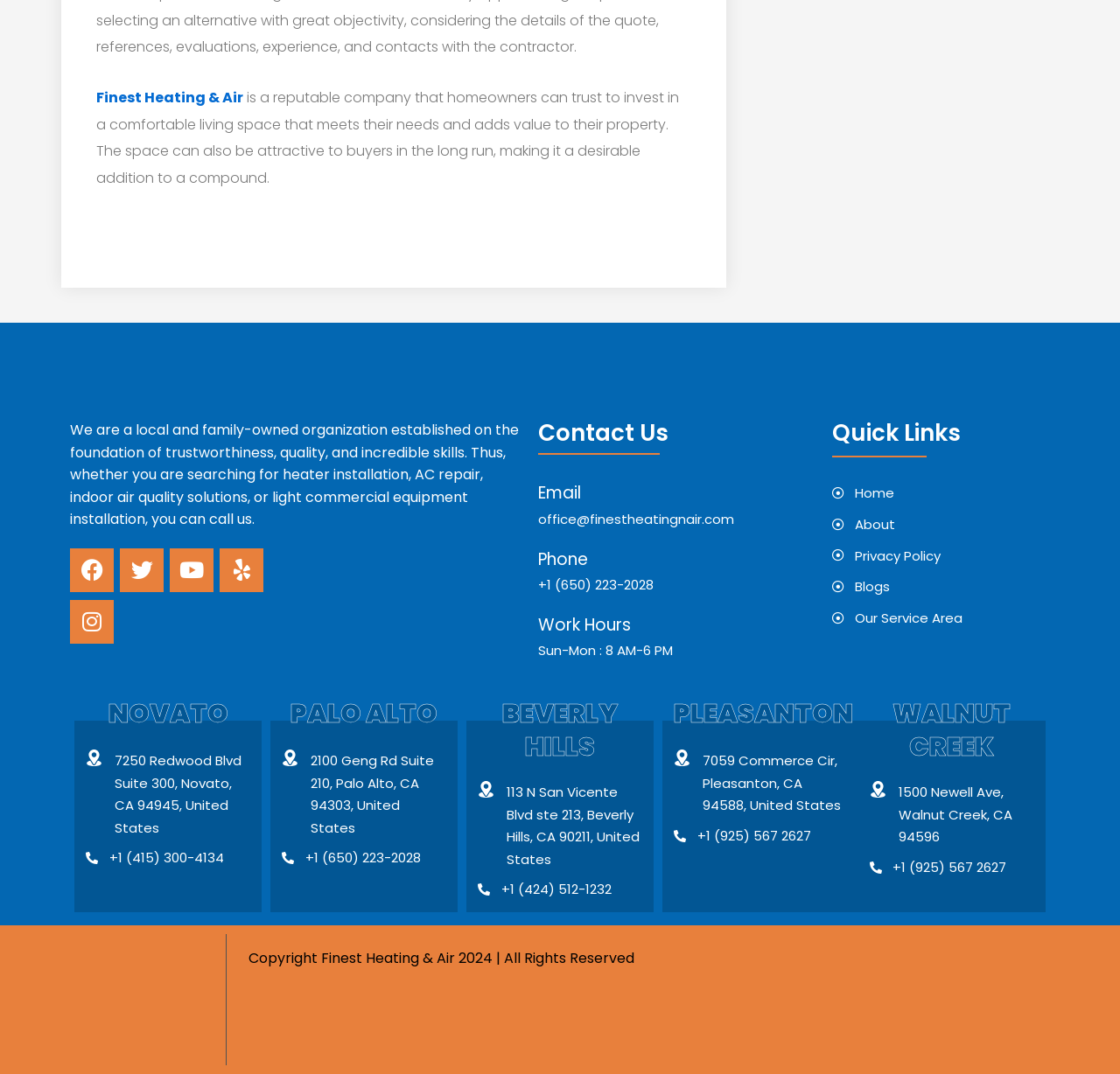How many locations are listed on the webpage?
Please utilize the information in the image to give a detailed response to the question.

The webpage lists five locations: Novato, Palo Alto, Beverly Hills, Pleasanton, and Walnut Creek, each with their respective addresses and phone numbers.